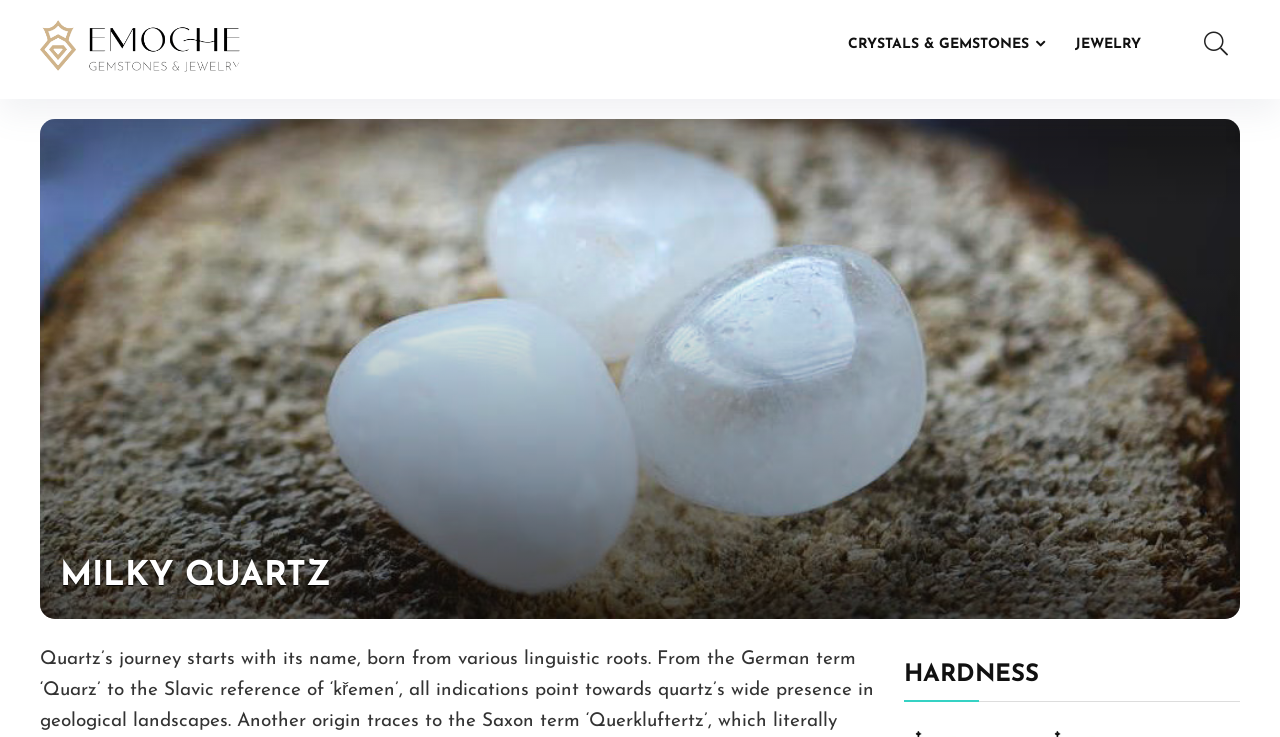What is the name of the gemstone on this page?
Provide a detailed answer to the question, using the image to inform your response.

The name of the gemstone can be found in the heading element 'MILKY QUARTZ' which is located at the top of the page, with a bounding box of [0.047, 0.76, 0.953, 0.806].